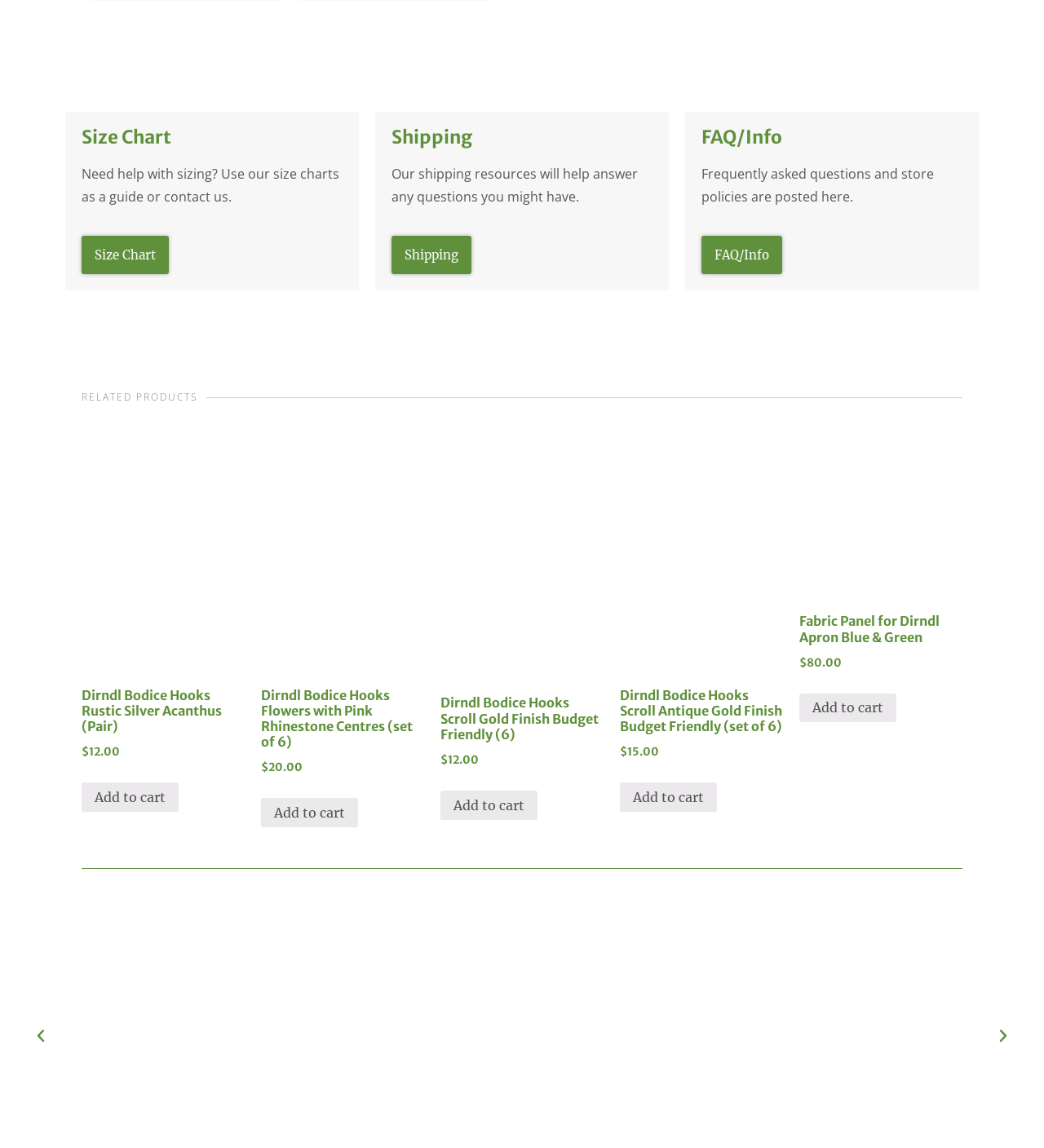Respond to the following question using a concise word or phrase: 
What is the function of the 'Previous' and 'Next' buttons?

To navigate